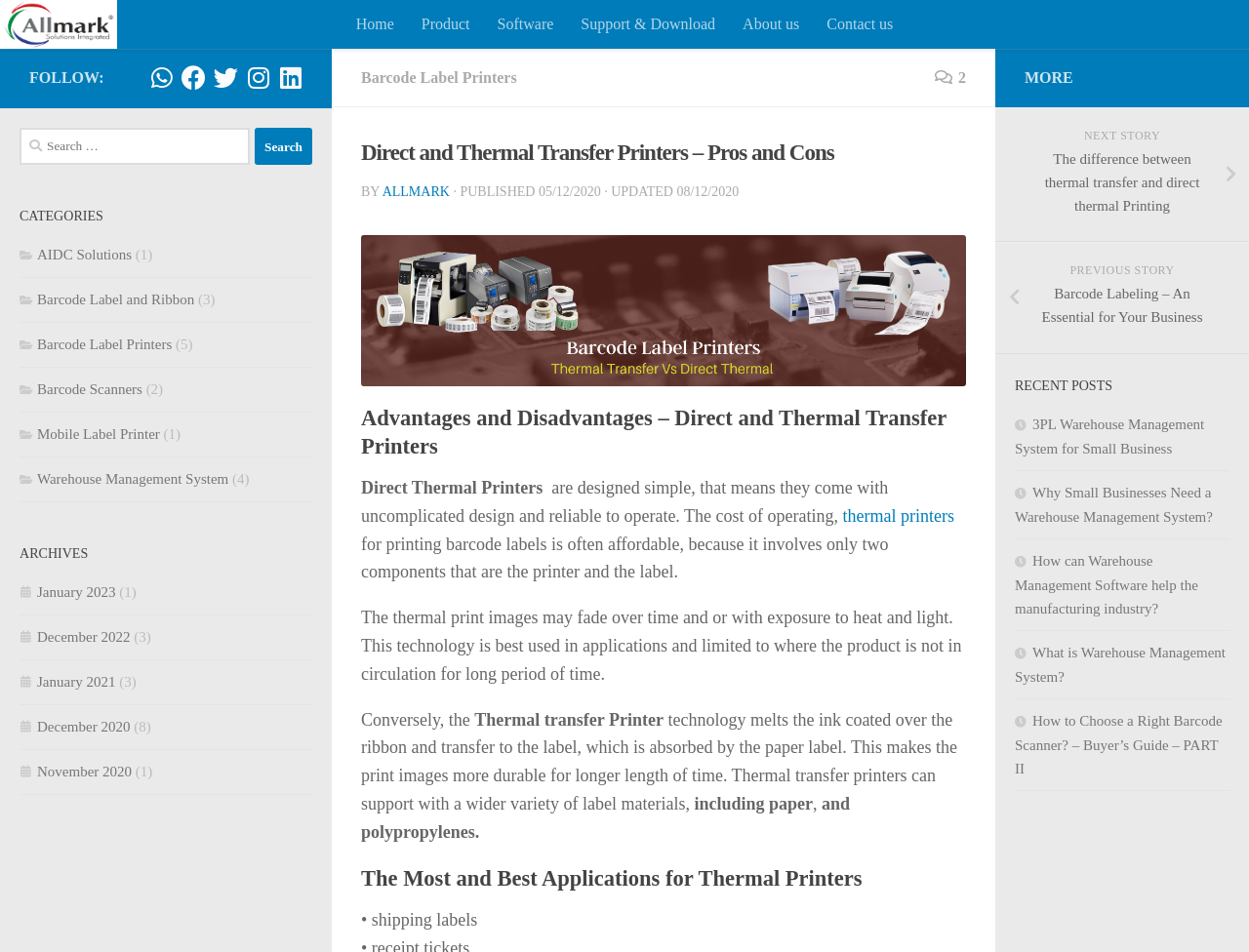Identify the bounding box coordinates of the section to be clicked to complete the task described by the following instruction: "Click on the 'NEXT STORY' link". The coordinates should be four float numbers between 0 and 1, formatted as [left, top, right, bottom].

[0.797, 0.113, 1.0, 0.254]